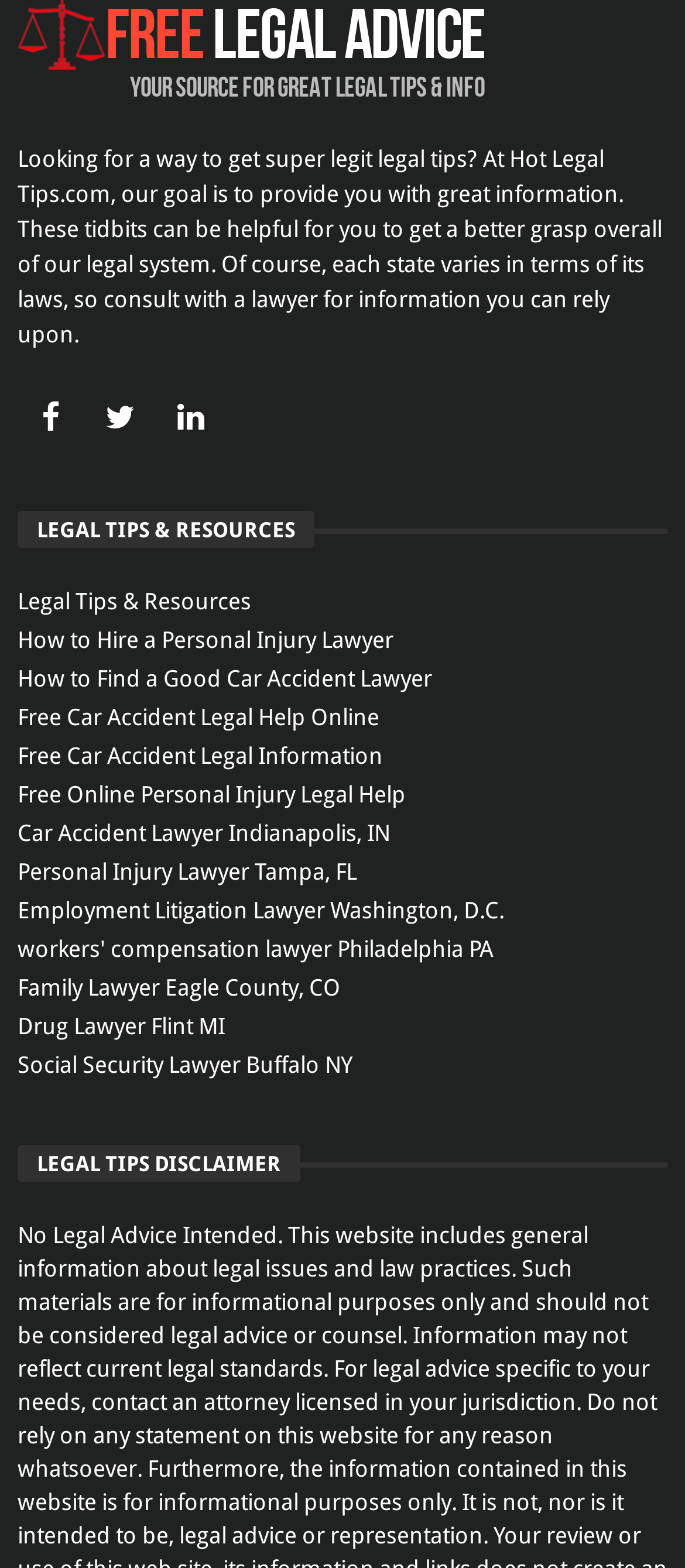Refer to the screenshot and answer the following question in detail:
How many social media links are available?

There are three social media links available on the webpage, represented by the icons '', '', and ''.